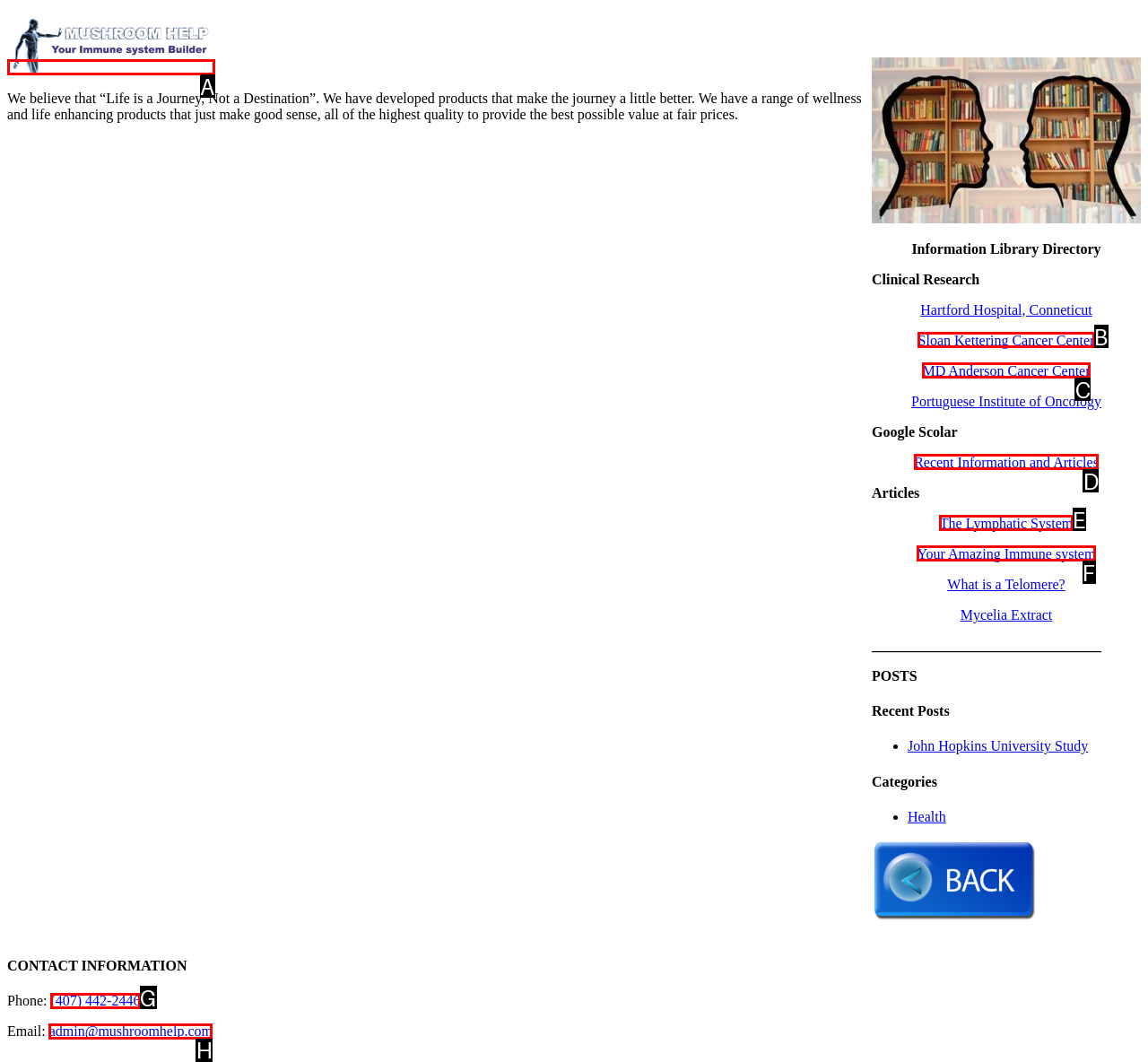Choose the letter of the option that needs to be clicked to perform the task: Contact via phone number. Answer with the letter.

G